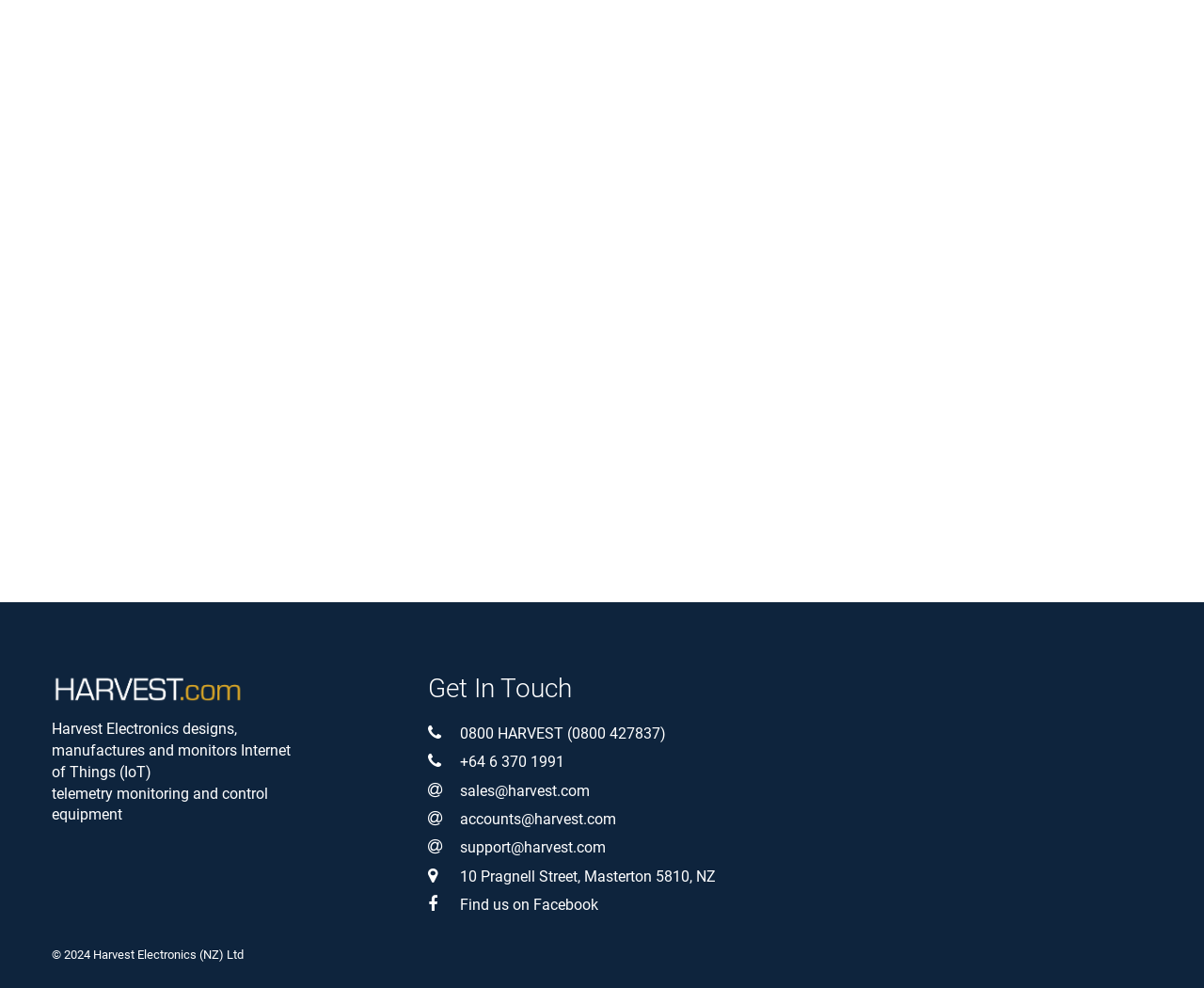Bounding box coordinates are specified in the format (top-left x, top-left y, bottom-right x, bottom-right y). All values are floating point numbers bounded between 0 and 1. Please provide the bounding box coordinate of the region this sentence describes: Get In Touch

[0.355, 0.681, 0.475, 0.712]